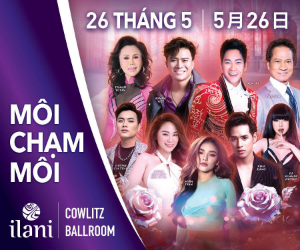Create a detailed narrative of what is happening in the image.

This vibrant promotional image advertises the "Môi Chạm Môi" event taking place on May 26, featuring an exciting lineup of artists. The backdrop exudes a festive ambiance, enhanced by warm lighting and floral elements, creating an inviting atmosphere for attendees. The event is set to take place at the Cowlitz Ballroom, part of the Ilani venue. The prominent positioning of the date in both Vietnamese and Chinese characters emphasizes the multicultural aspect of the event, inviting a diverse audience to join in the celebration.